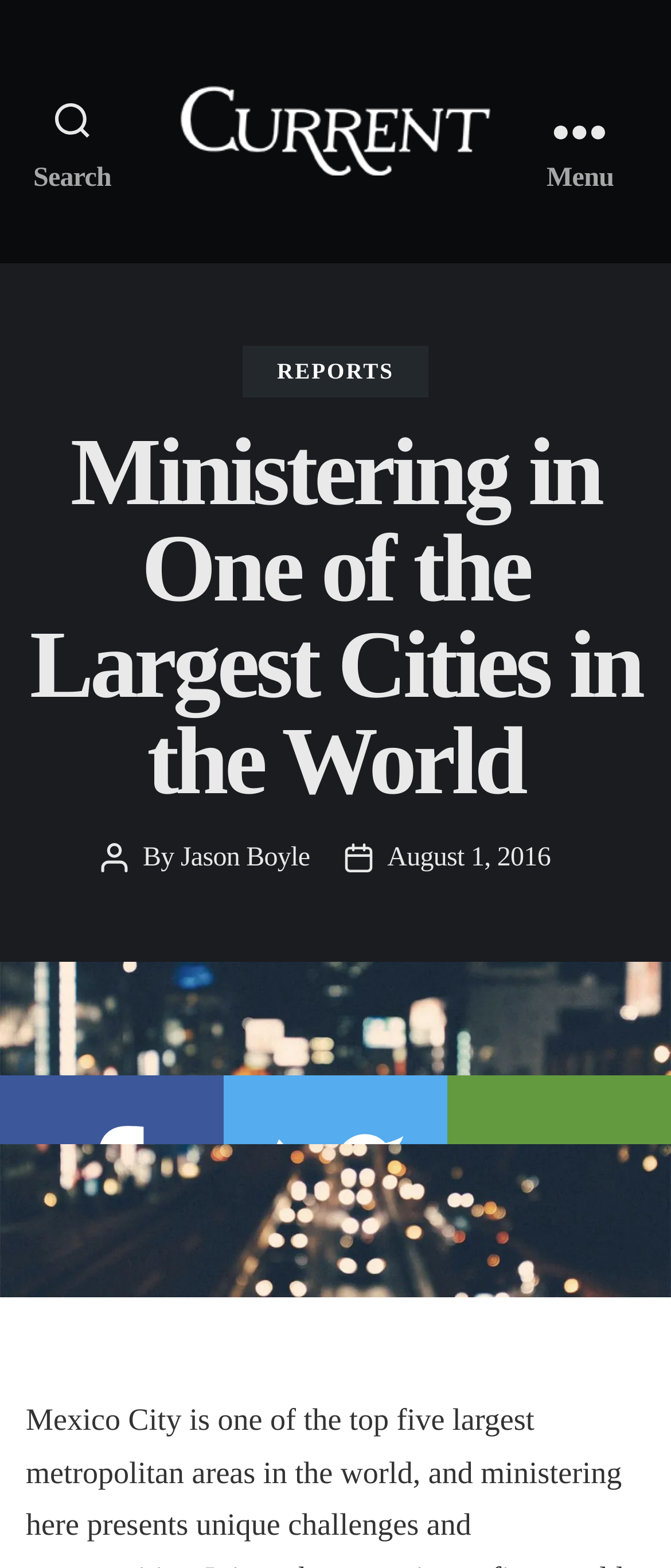Answer with a single word or phrase: 
What is the logo on the top left?

Current Logo